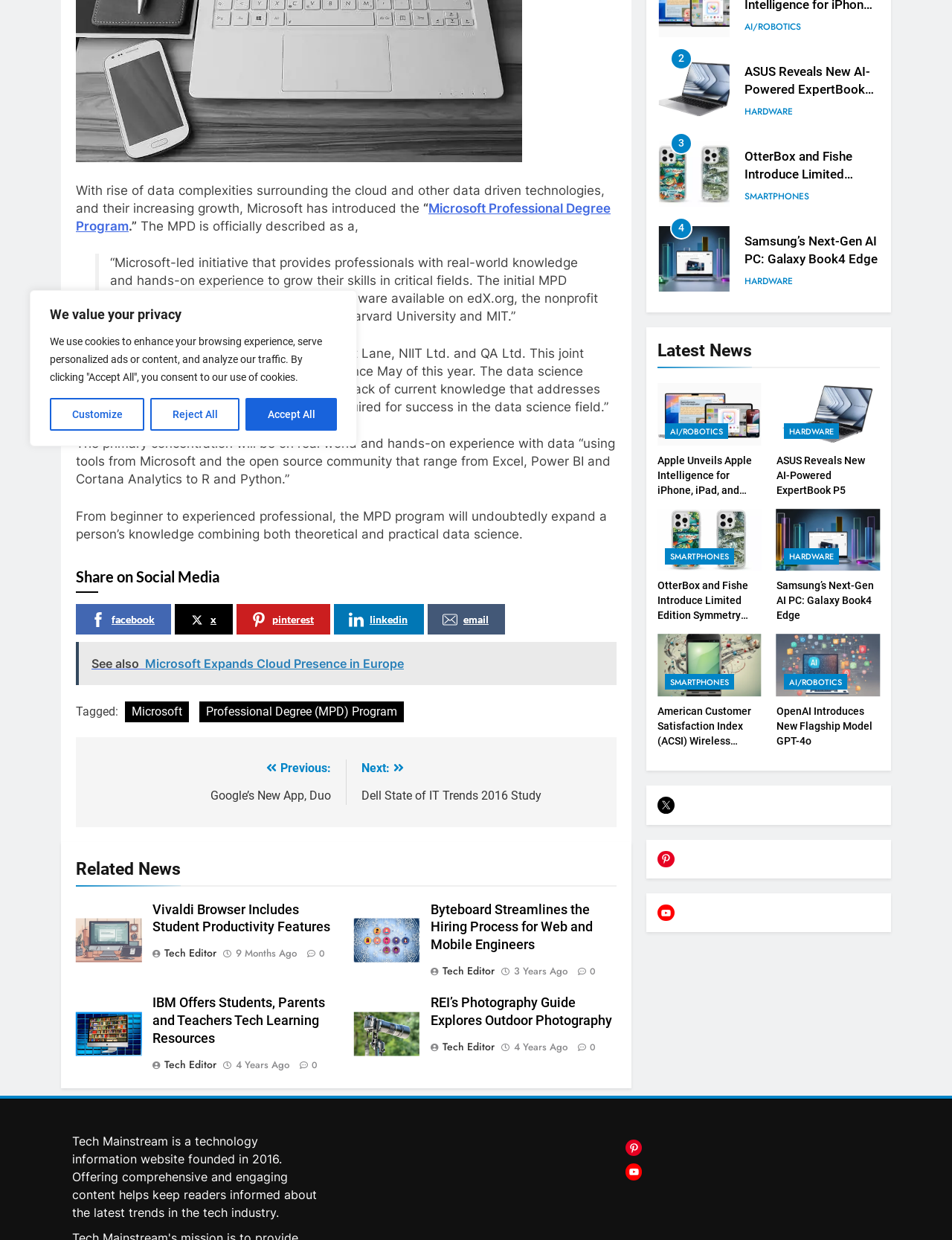Locate the bounding box coordinates for the element described below: "Microsoft Professional Degree Program". The coordinates must be four float values between 0 and 1, formatted as [left, top, right, bottom].

[0.08, 0.162, 0.641, 0.188]